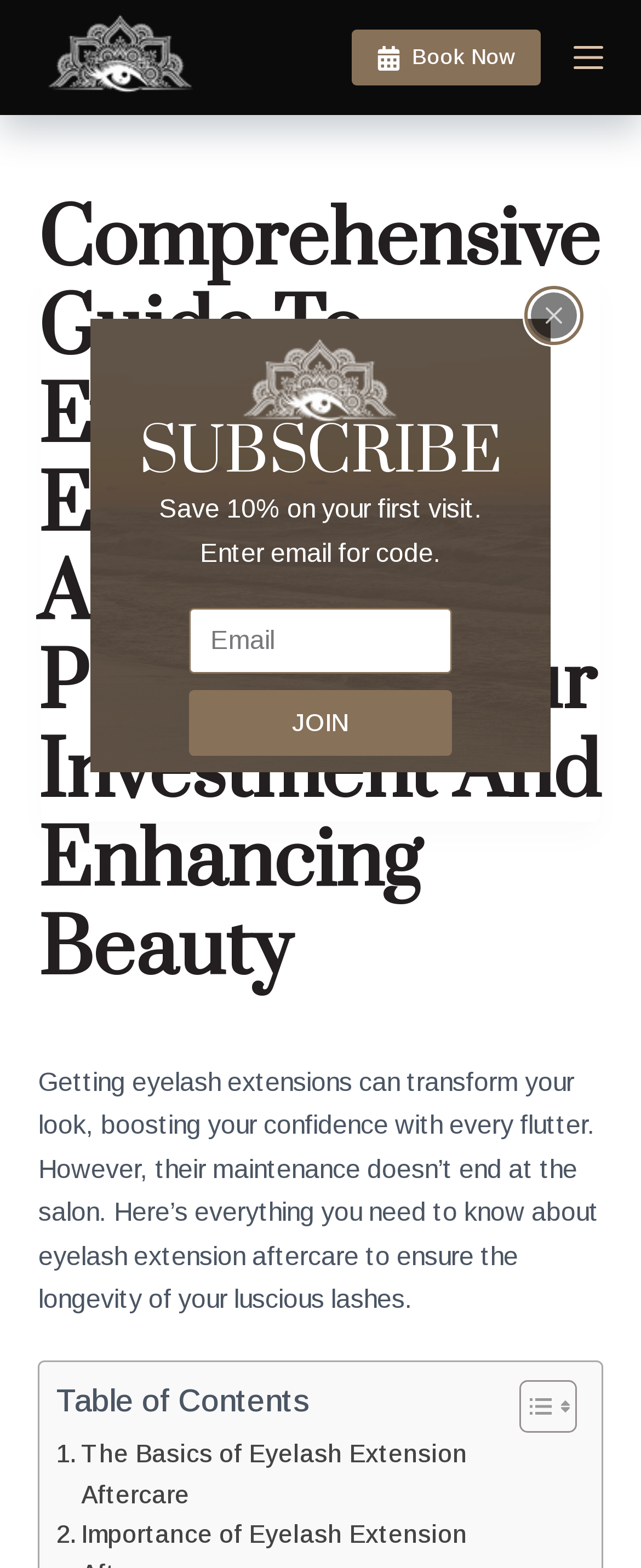Give a one-word or short phrase answer to the question: 
What is the call-to-action on the top-right corner of the webpage?

Book Now